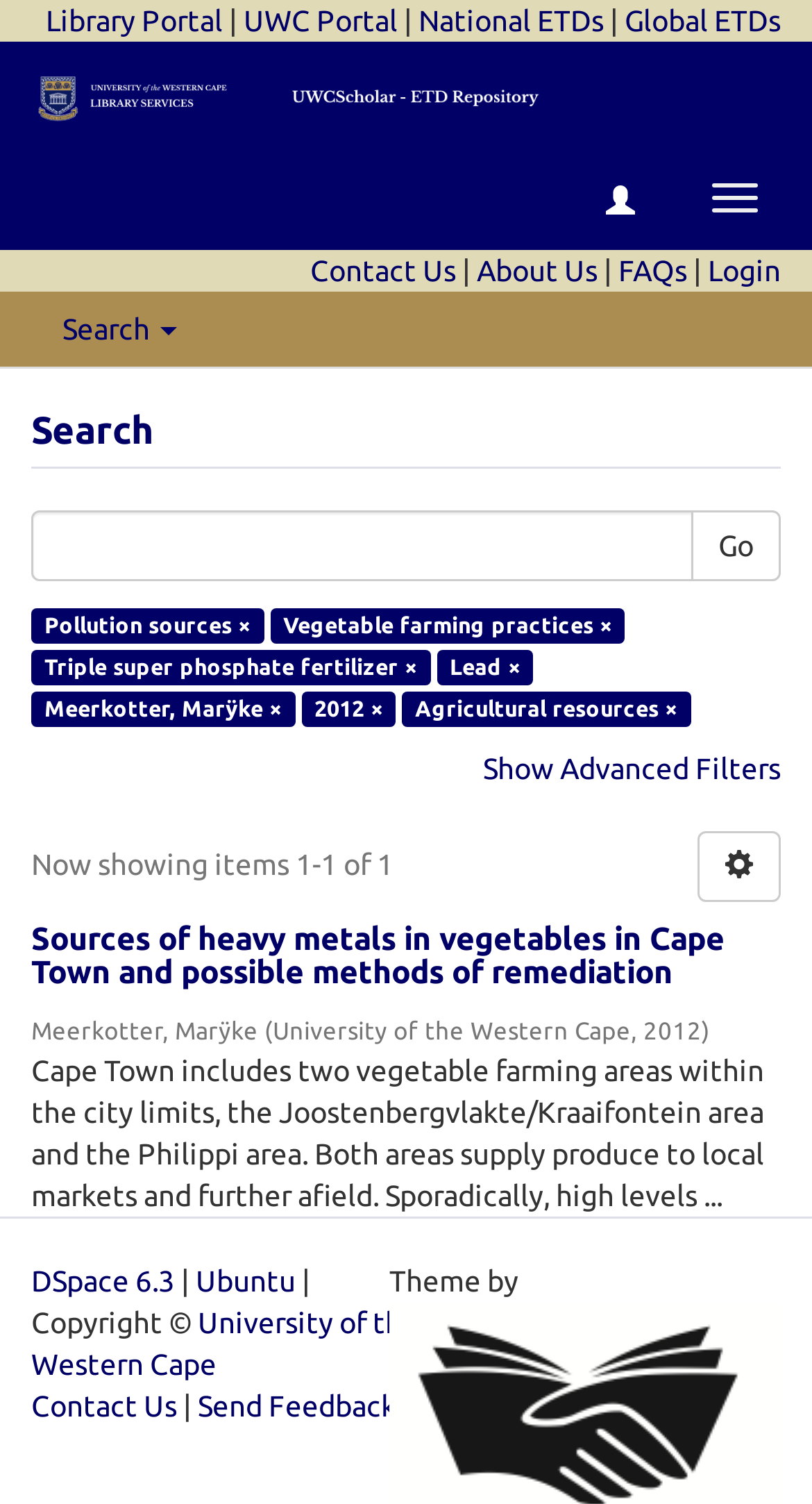Highlight the bounding box of the UI element that corresponds to this description: "parent_node: Theme by title="@mire NV"".

[0.479, 0.955, 0.962, 0.977]